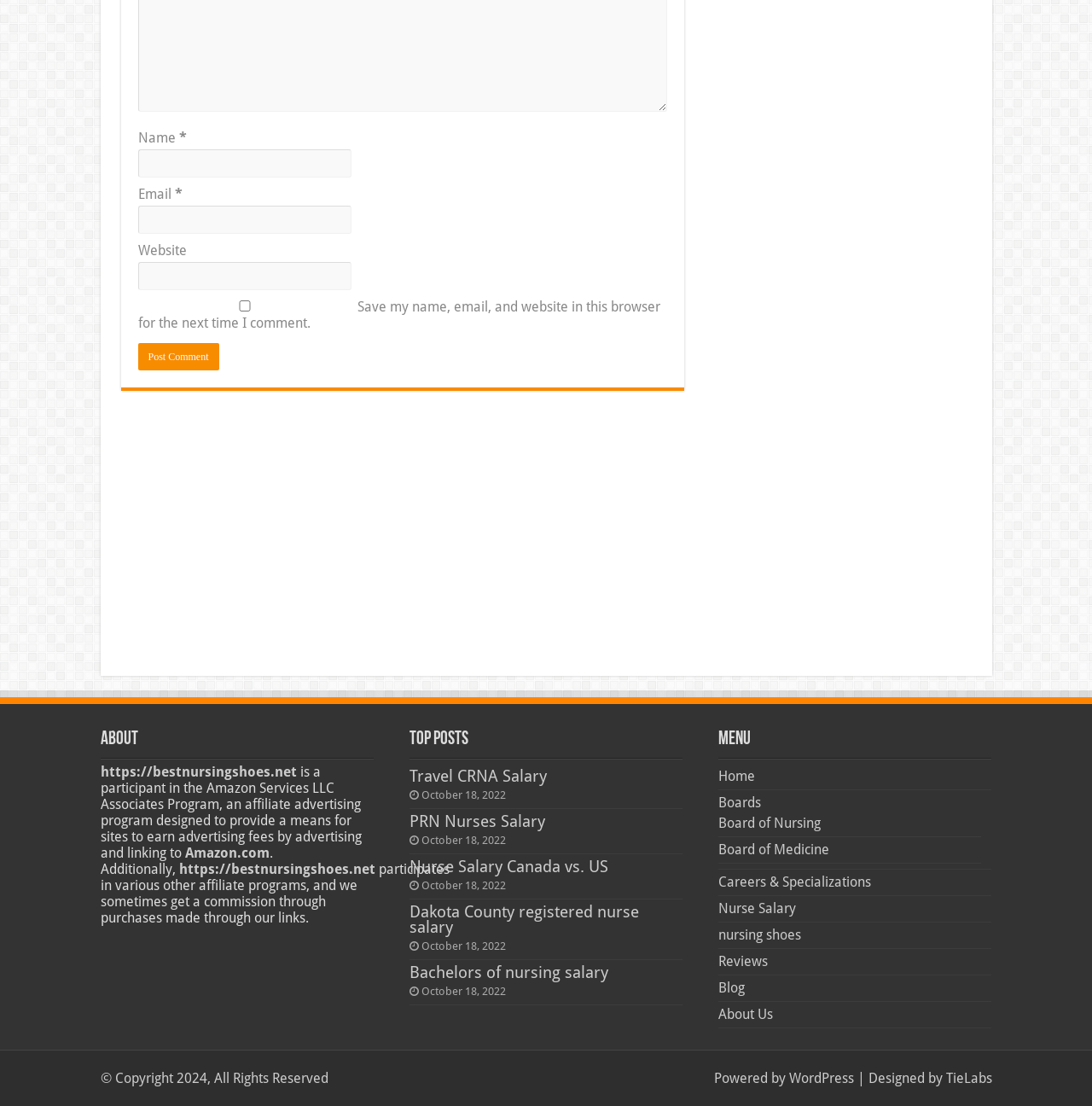What is the purpose of the checkbox?
Deliver a detailed and extensive answer to the question.

The checkbox is labeled 'Save my name, email, and website in this browser for the next time I comment.' This suggests that its purpose is to save the user's comment information for future use.